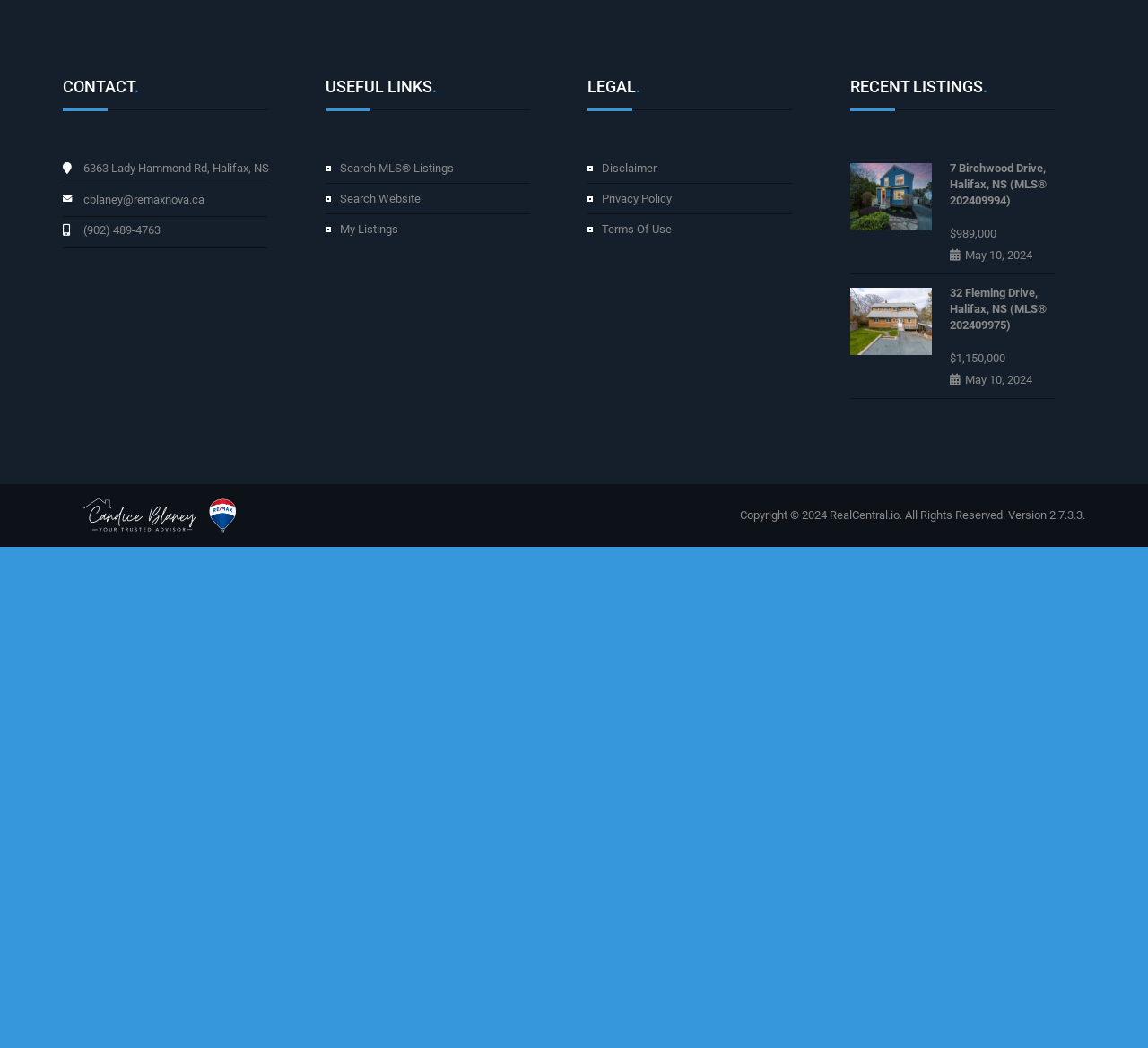Using the description "My Listings", predict the bounding box of the relevant HTML element.

[0.296, 0.212, 0.346, 0.225]